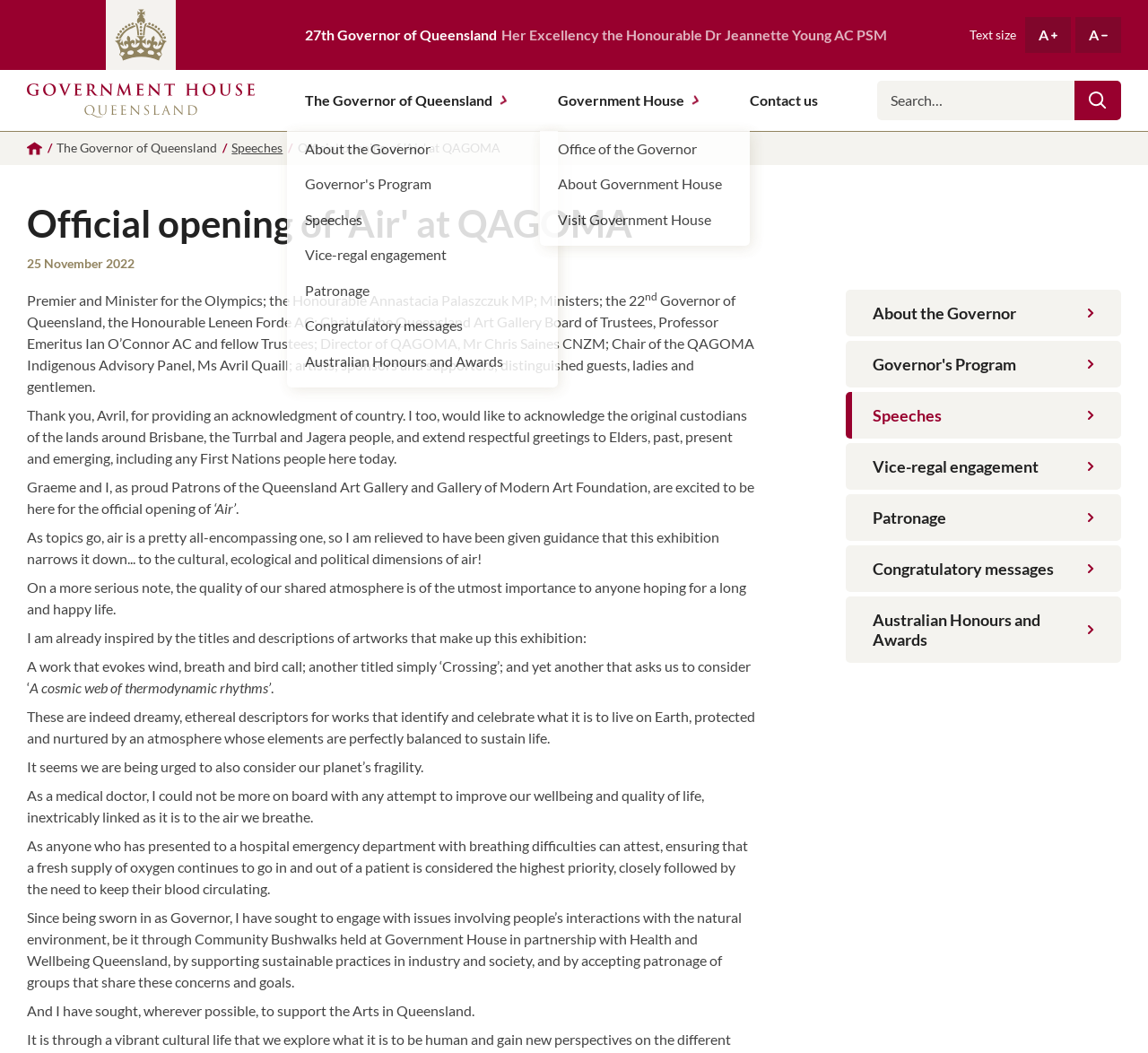What is the name of the art gallery mentioned on the webpage?
Using the information from the image, answer the question thoroughly.

I found the answer by looking at the content of the webpage, which mentions the Queensland Art Gallery and Gallery of Modern Art (QAGOMA) as the location of the event, and also mentions the Director of QAGOMA, Mr Chris Saines CNZM.